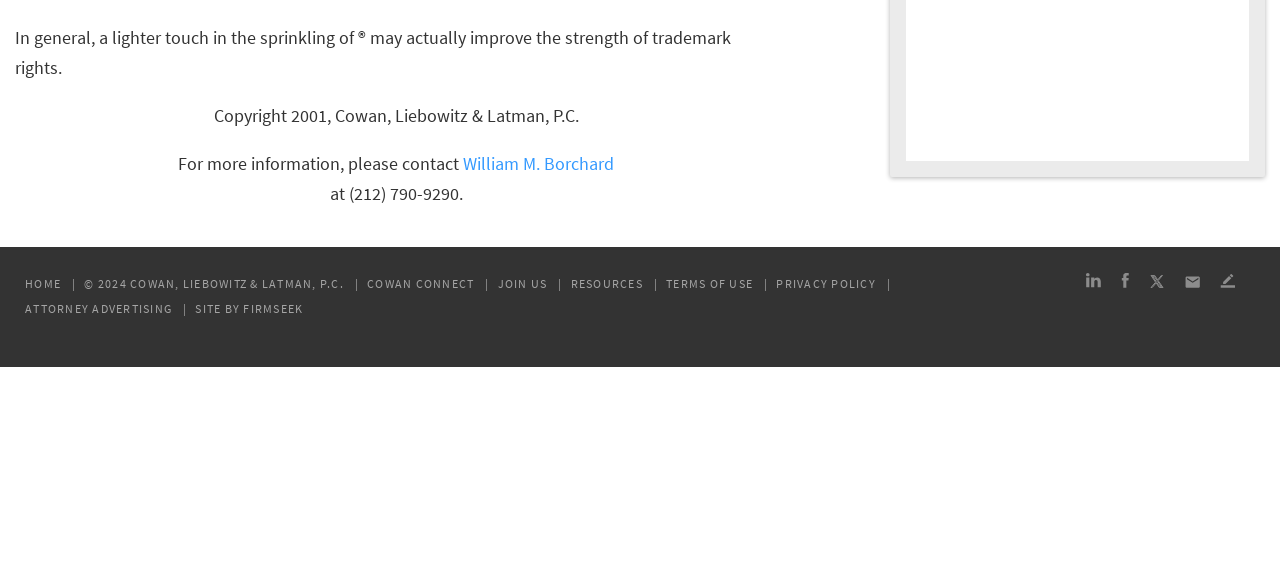Using the provided element description: "Home", determine the bounding box coordinates of the corresponding UI element in the screenshot.

[0.02, 0.483, 0.048, 0.508]